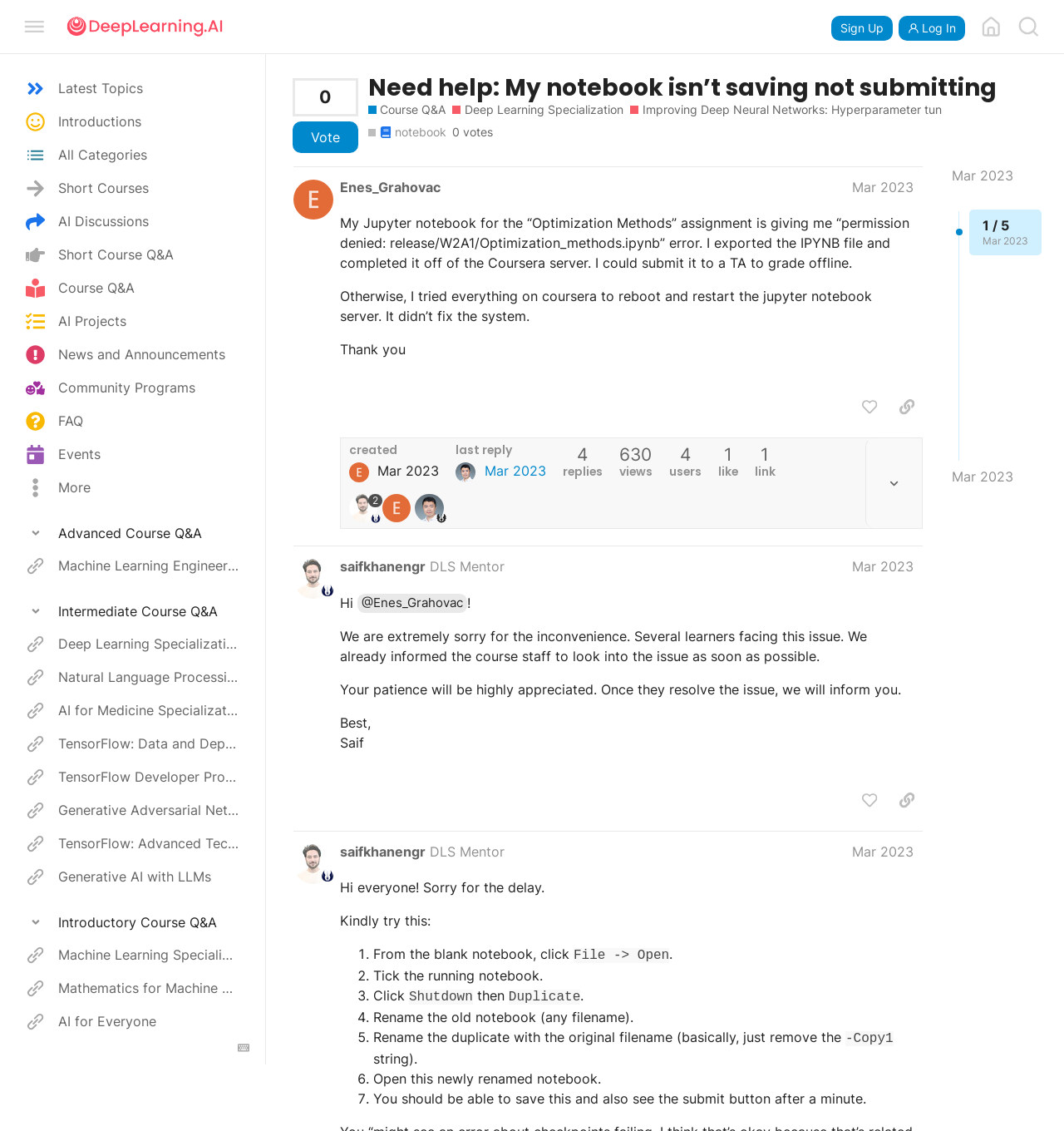Please find the bounding box coordinates of the element that must be clicked to perform the given instruction: "Click the 'Sign Up' button". The coordinates should be four float numbers from 0 to 1, i.e., [left, top, right, bottom].

[0.781, 0.014, 0.839, 0.036]